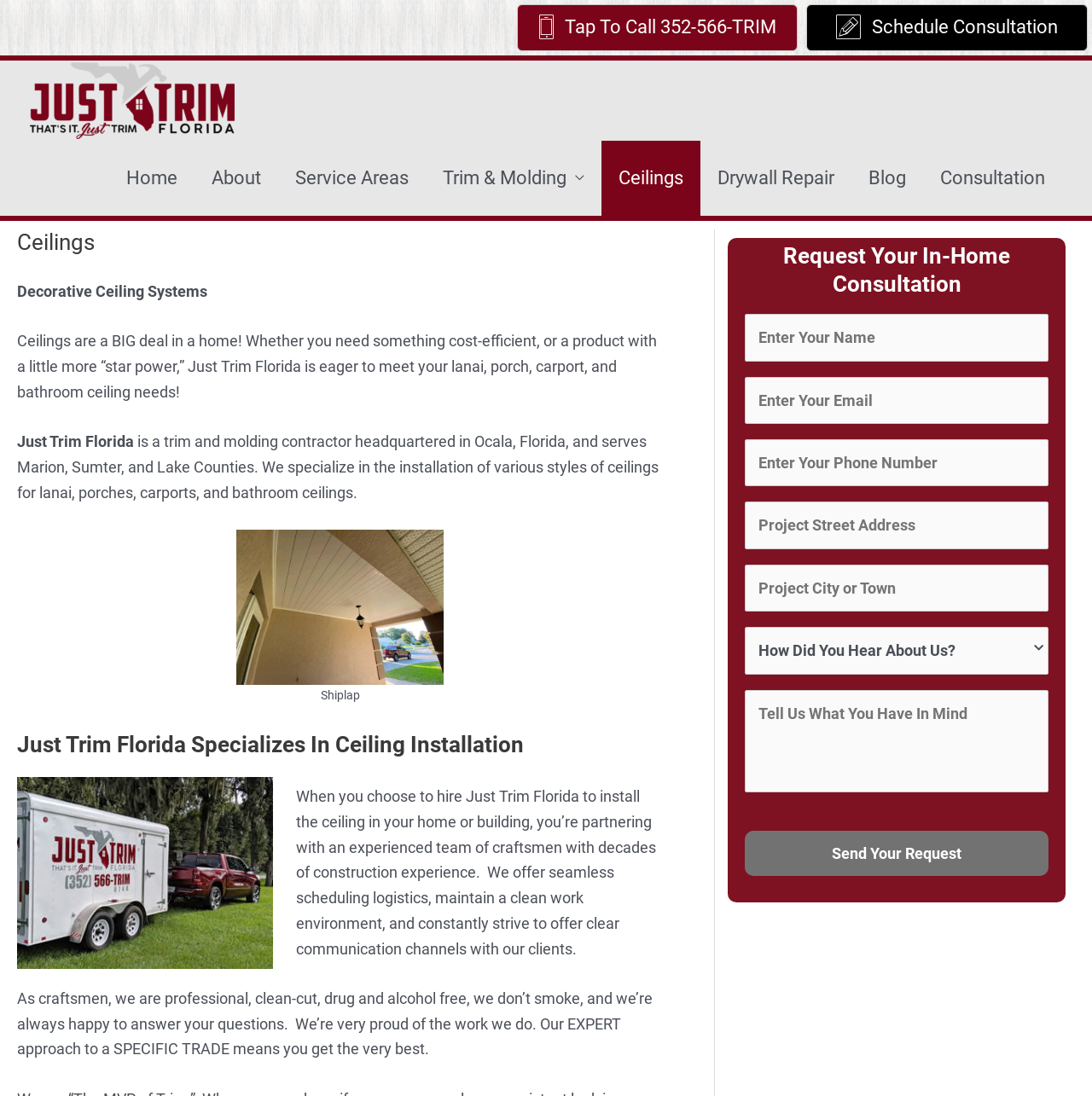Answer in one word or a short phrase: 
What is the location of Just Trim Florida's headquarters?

Ocala, Florida